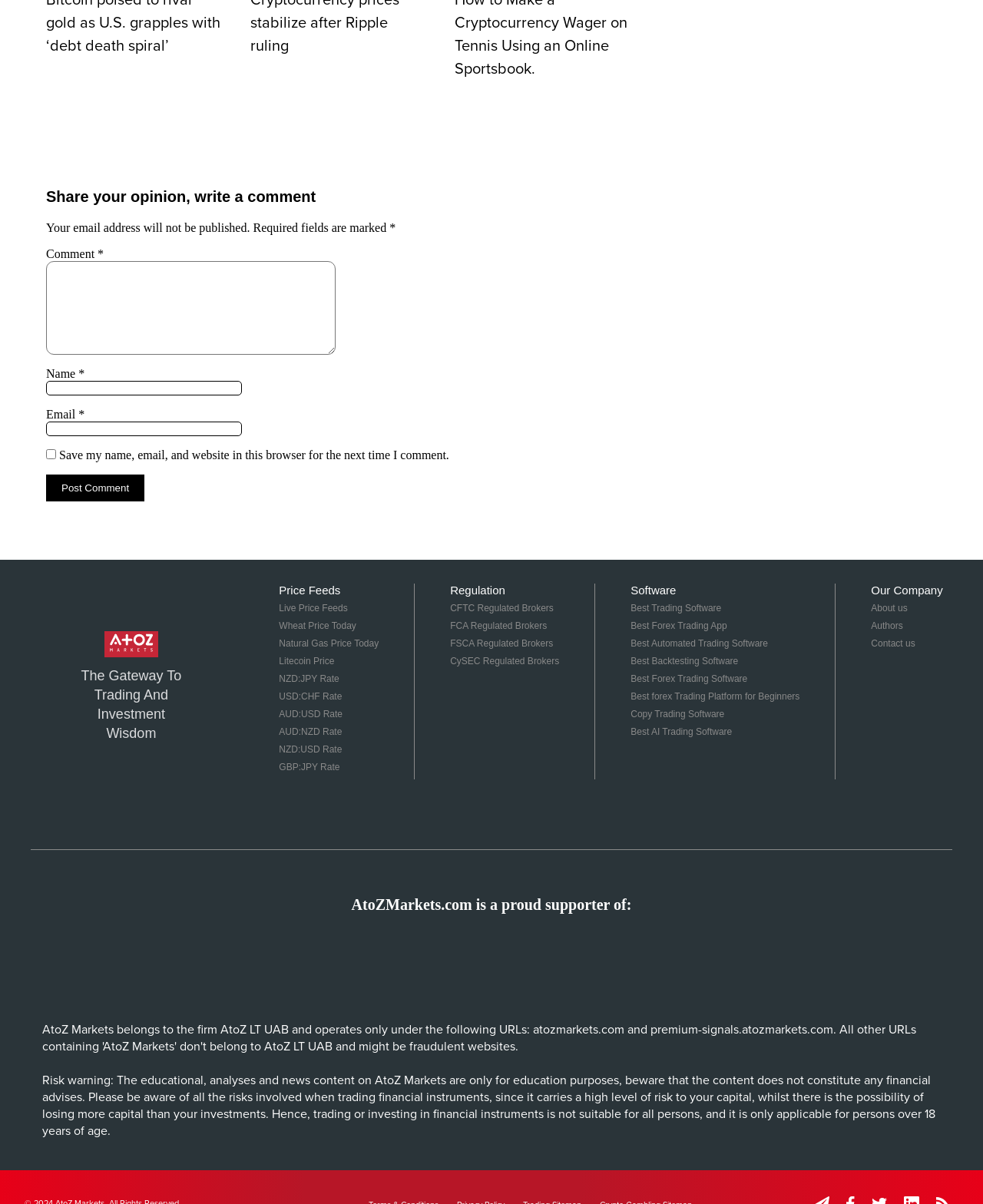What is the purpose of the comment section?
Could you give a comprehensive explanation in response to this question?

I inferred this by reading the heading 'Share your opinion, write a comment' in the footer section, which suggests that the comment section is for users to share their opinions.